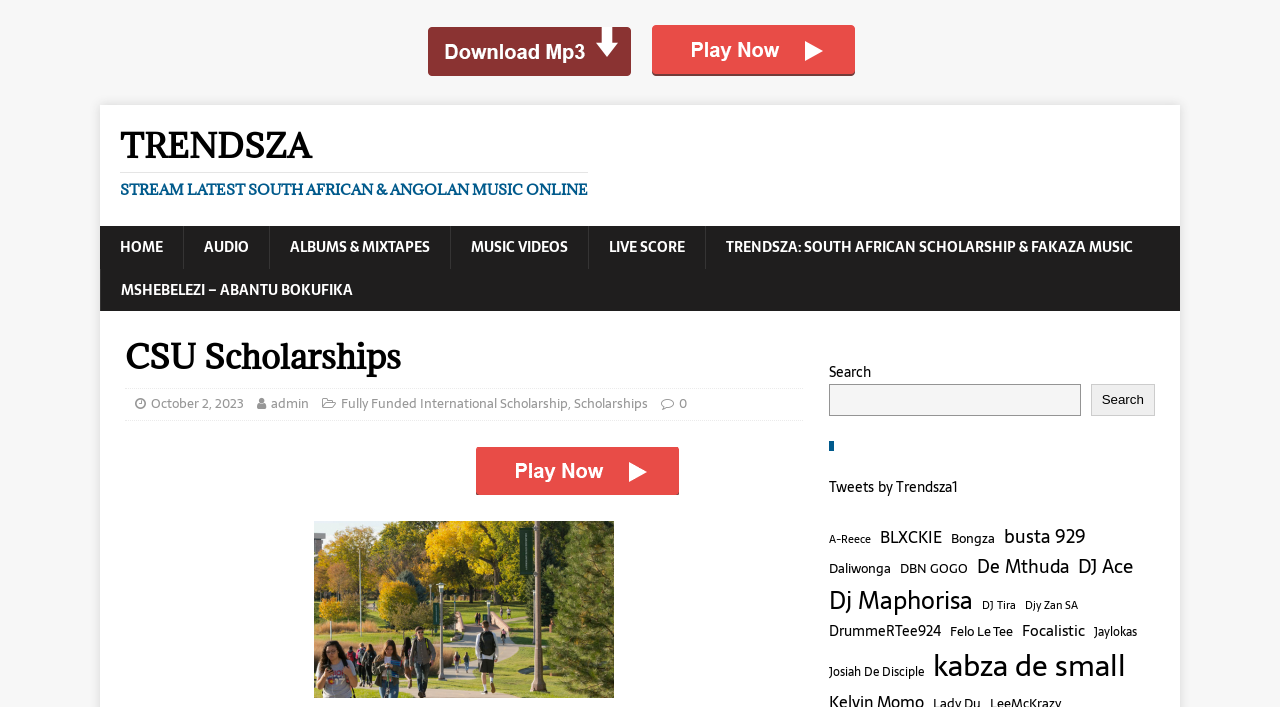Locate the bounding box coordinates of the clickable area needed to fulfill the instruction: "Click on the 'HOME' link".

[0.078, 0.32, 0.143, 0.38]